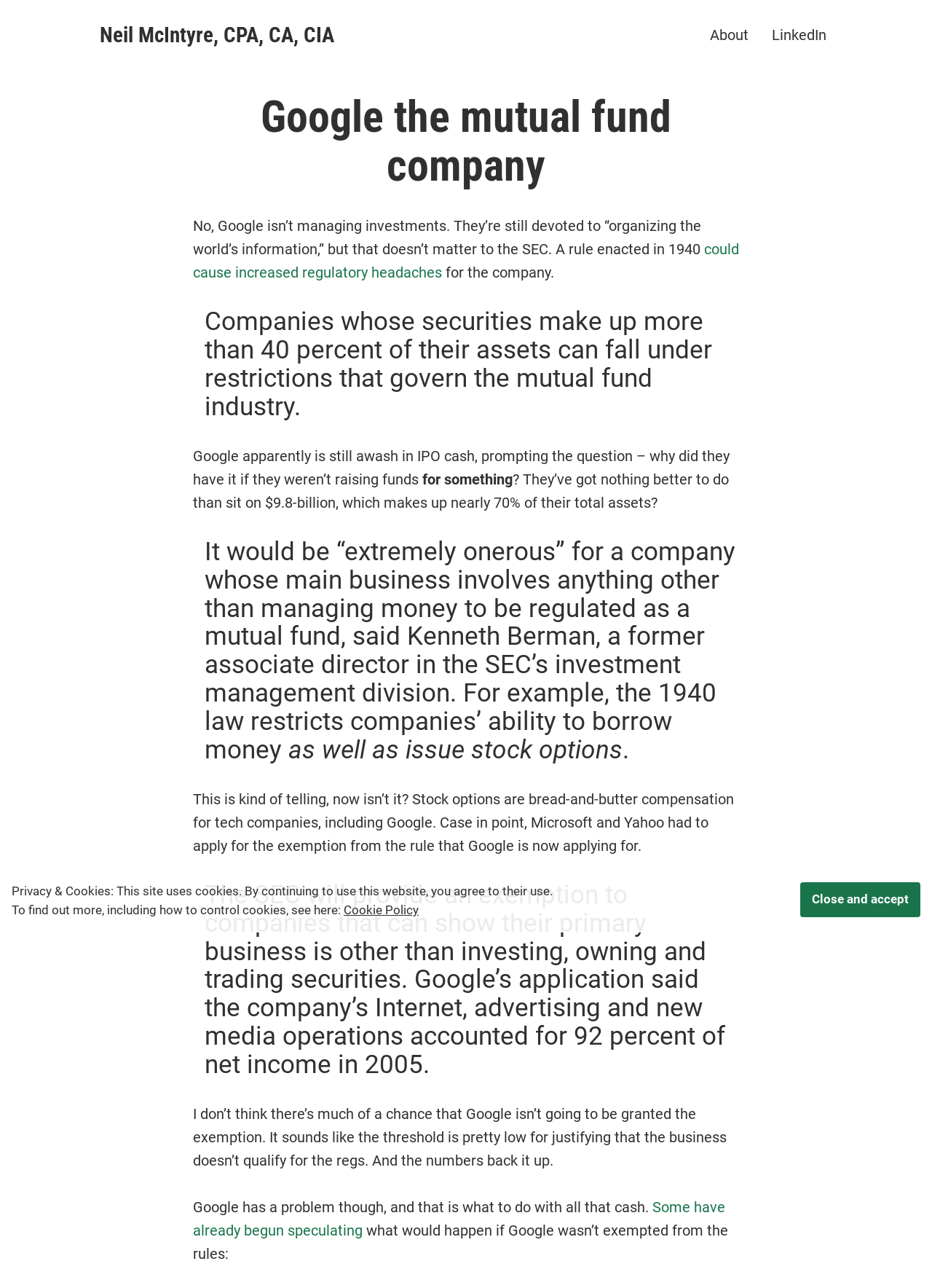Determine the main heading of the webpage and generate its text.

Google the mutual fund company